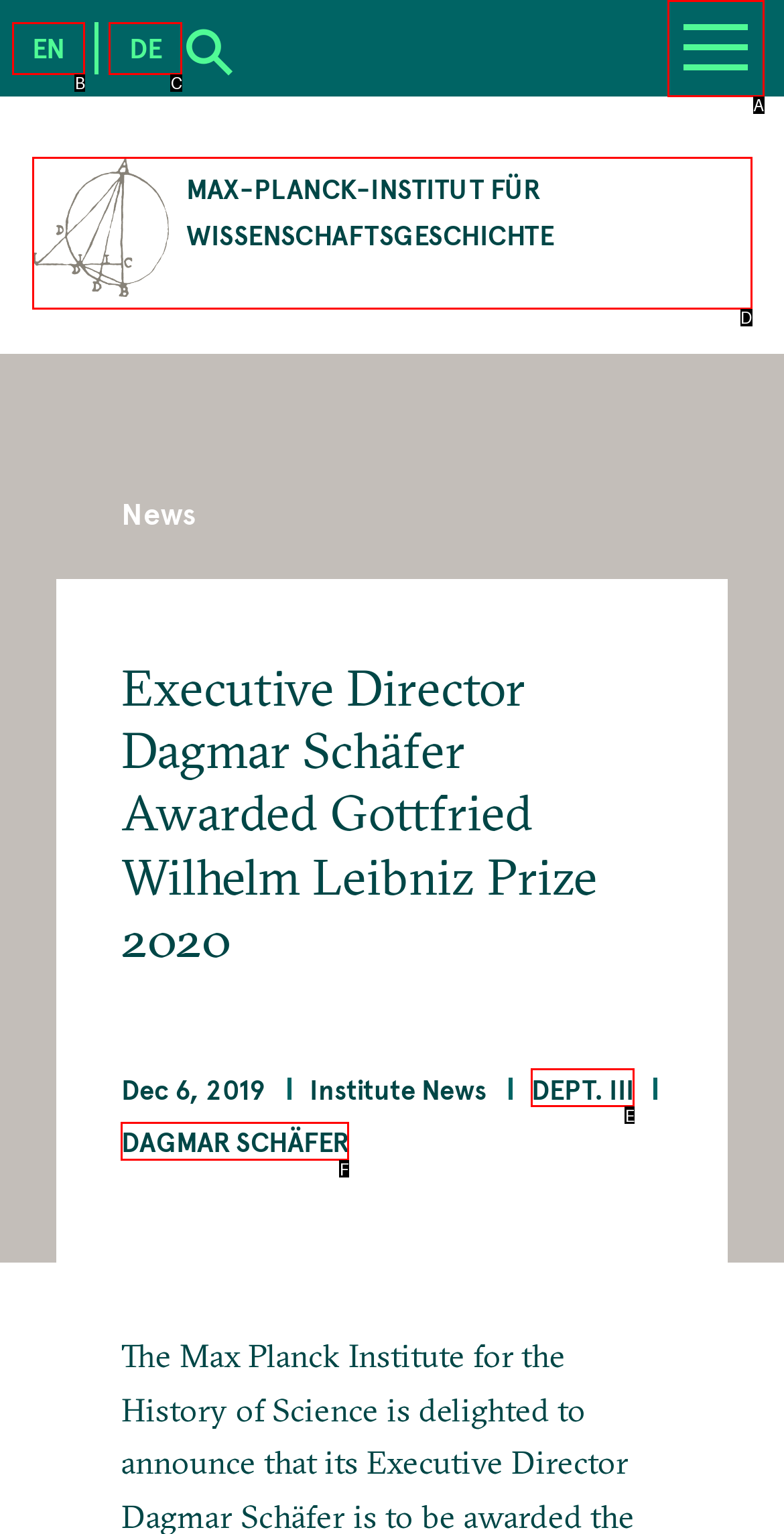Find the option that best fits the description: de. Answer with the letter of the option.

C